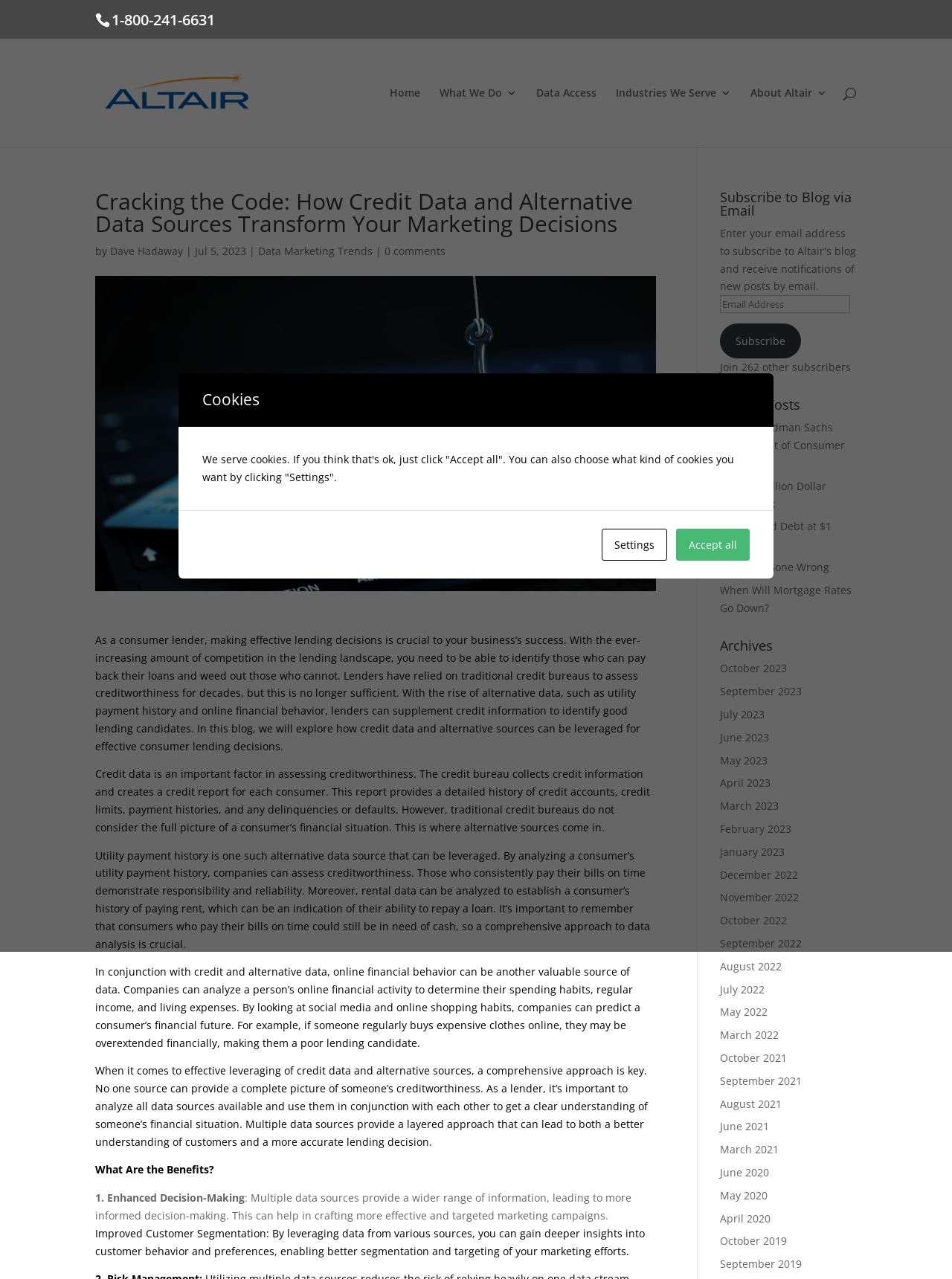Could you locate the bounding box coordinates for the section that should be clicked to accomplish this task: "View the archives for October 2023".

[0.756, 0.517, 0.827, 0.528]